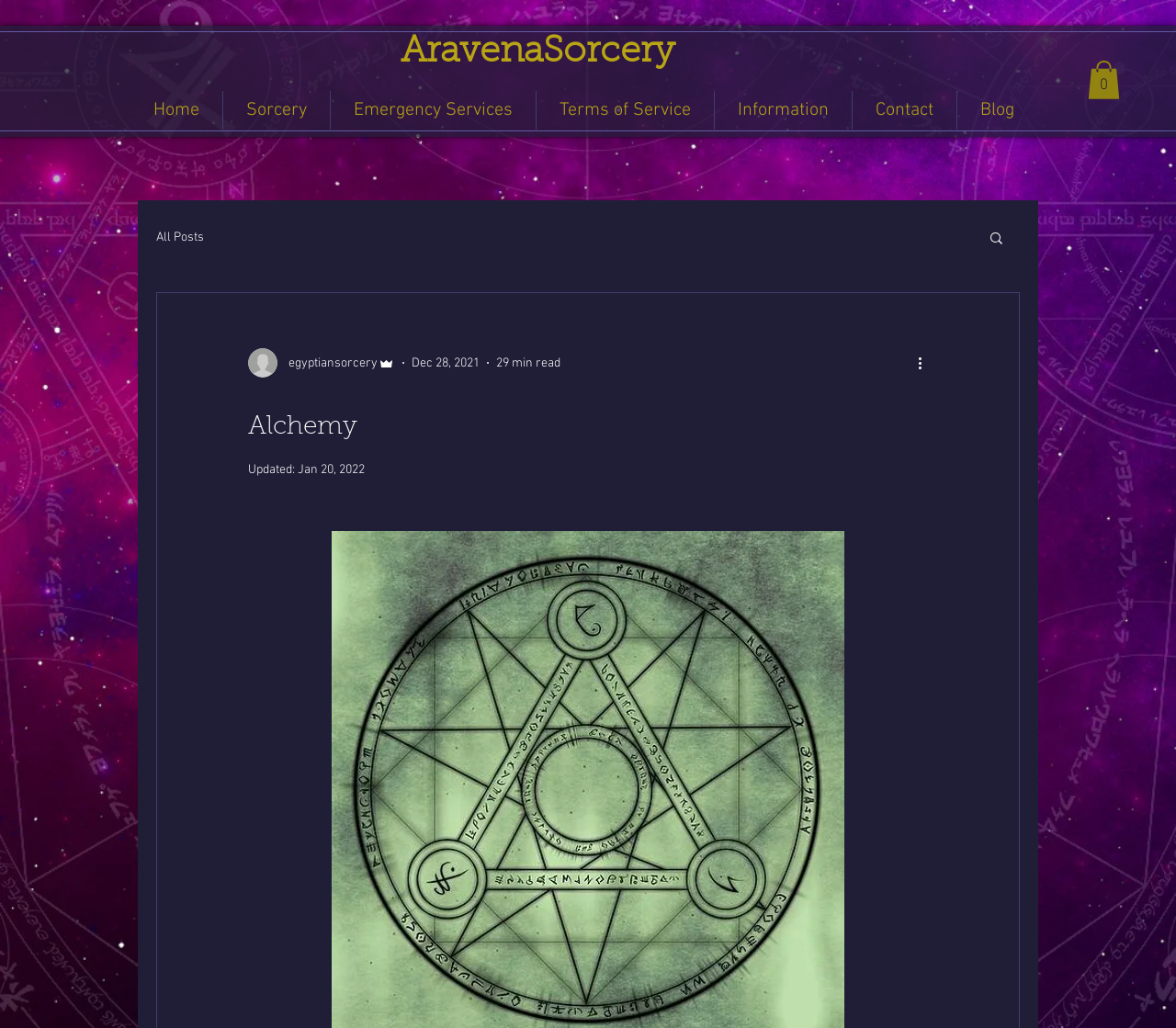What is the date of the latest article?
Using the image as a reference, give a one-word or short phrase answer.

Dec 28, 2021